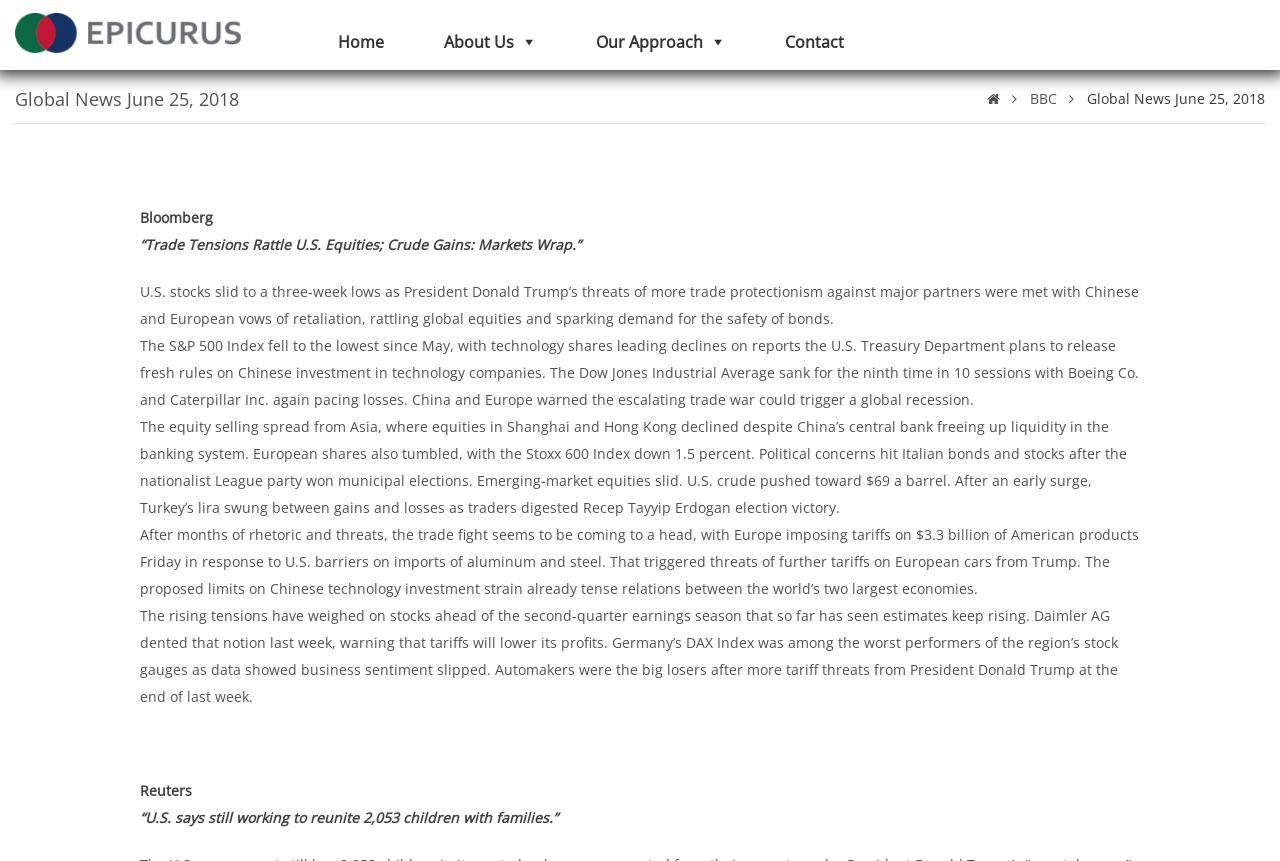Find and provide the bounding box coordinates for the UI element described here: "Global News June 25, 2018". The coordinates should be given as four float numbers between 0 and 1: [left, top, right, bottom].

[0.849, 0.105, 0.988, 0.125]